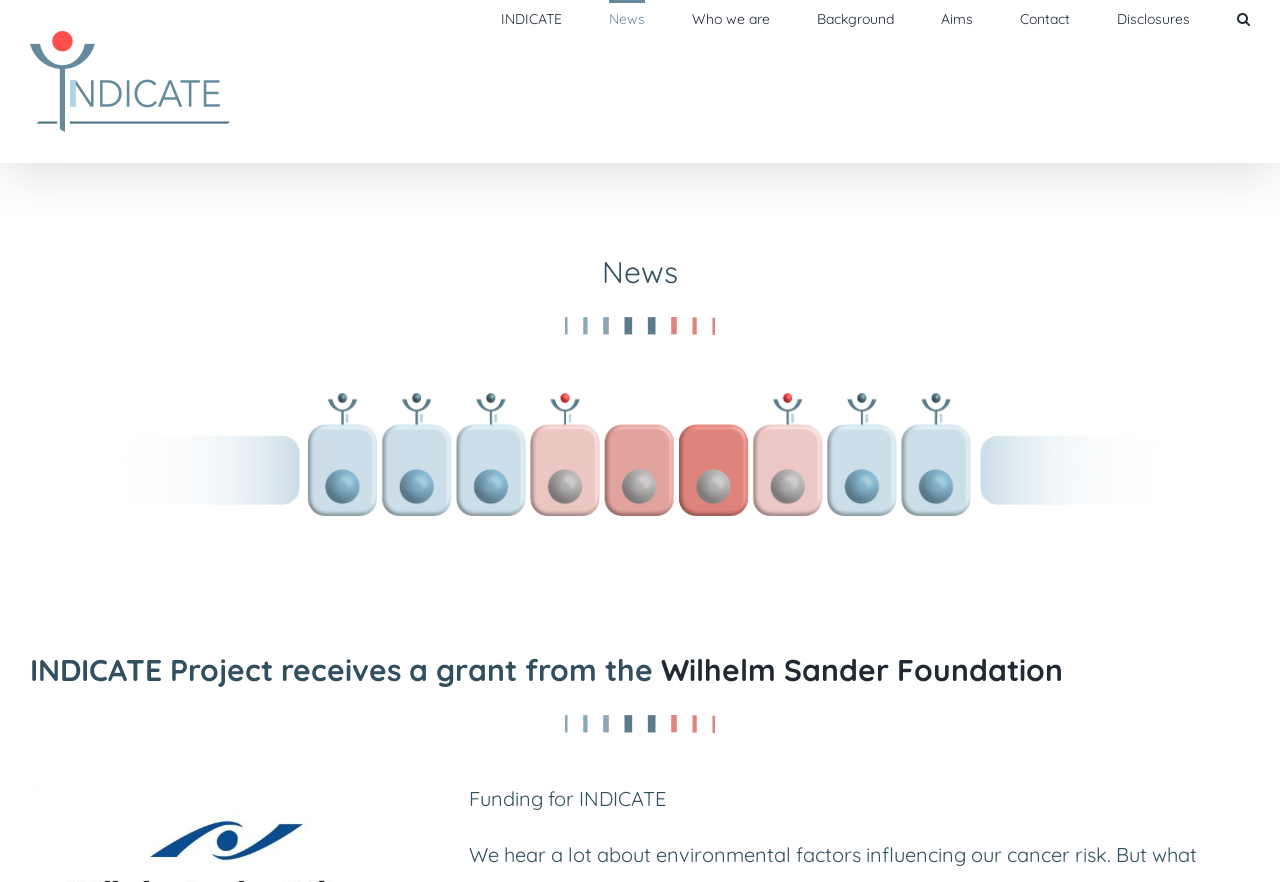Determine the bounding box for the HTML element described here: "Contact". The coordinates should be given as [left, top, right, bottom] with each number being a float between 0 and 1.

[0.797, 0.0, 0.836, 0.039]